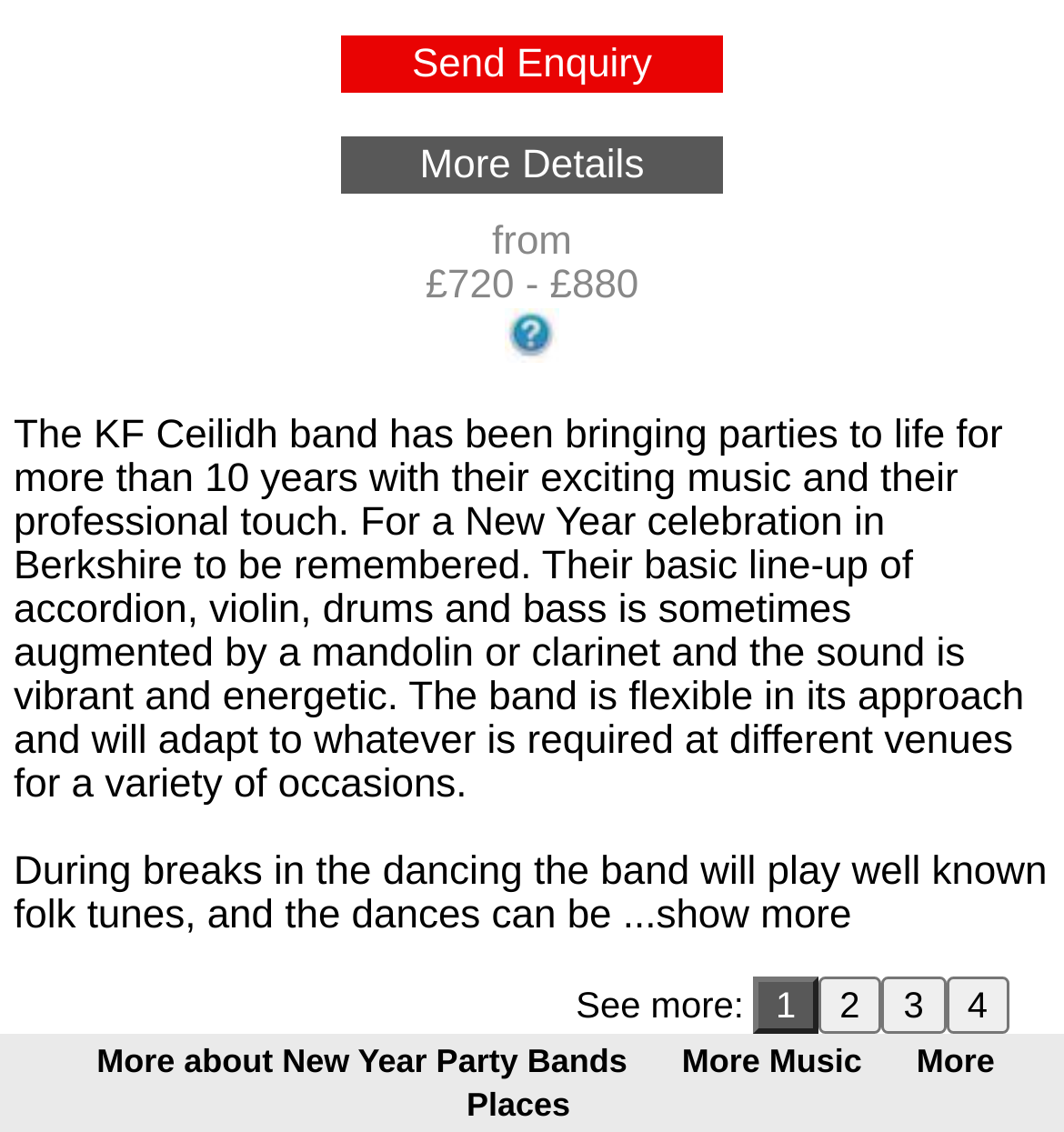From the element description: "Reject", extract the bounding box coordinates of the UI element. The coordinates should be expressed as four float numbers between 0 and 1, in the order [left, top, right, bottom].

None